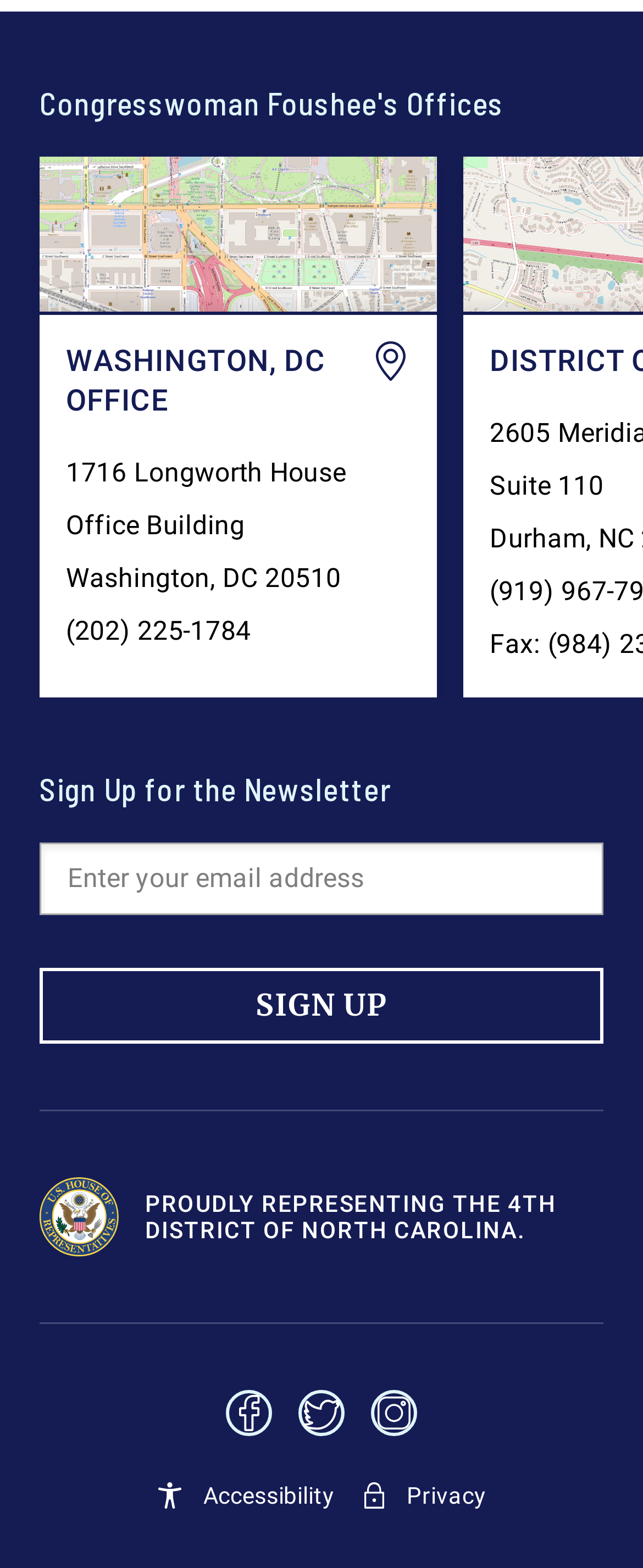Specify the bounding box coordinates of the element's area that should be clicked to execute the given instruction: "Sign up for the newsletter". The coordinates should be four float numbers between 0 and 1, i.e., [left, top, right, bottom].

[0.062, 0.537, 0.938, 0.584]